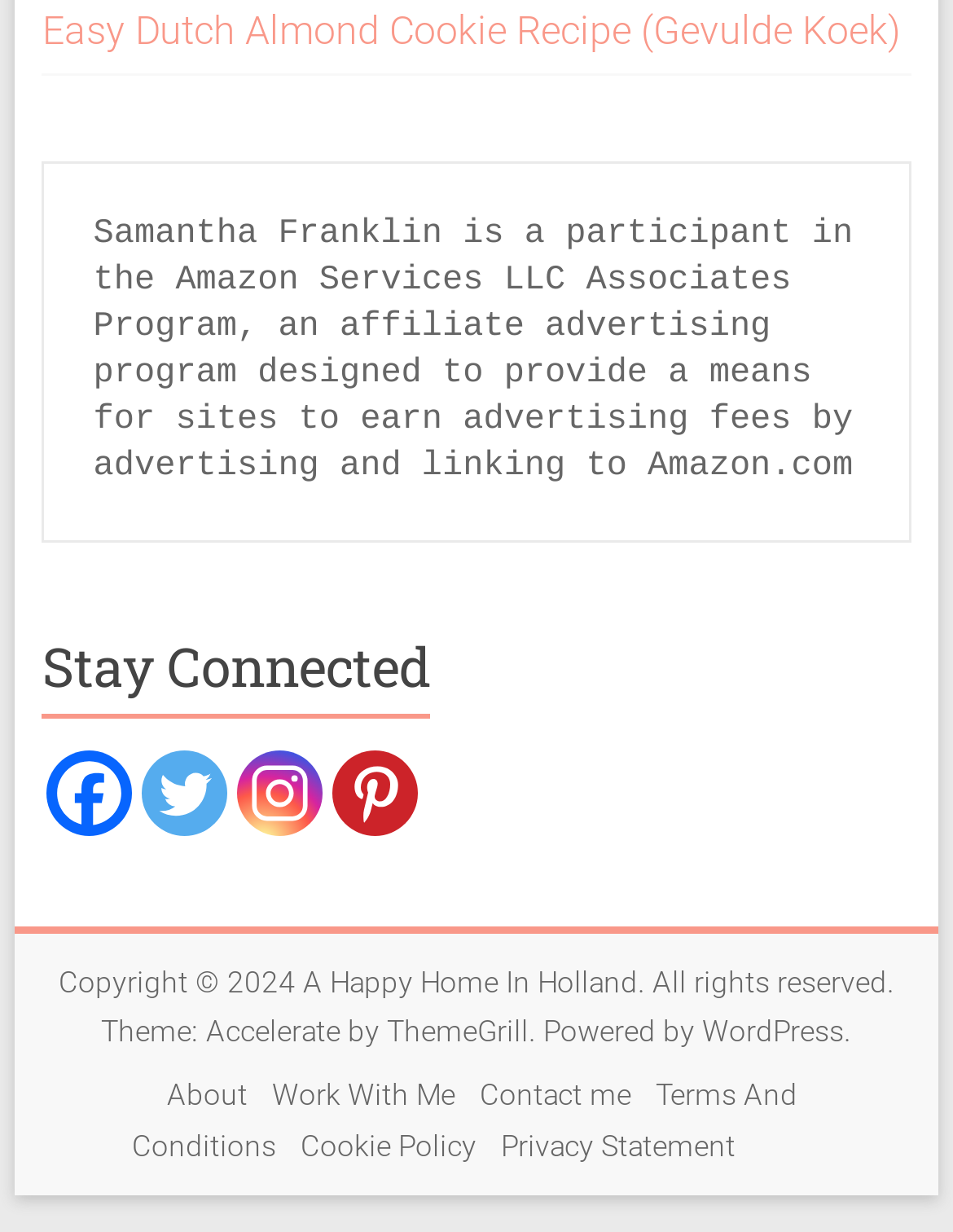Use the details in the image to answer the question thoroughly: 
What is the copyright year?

The copyright year can be found at the bottom of the page, which says 'Copyright © 2024'.